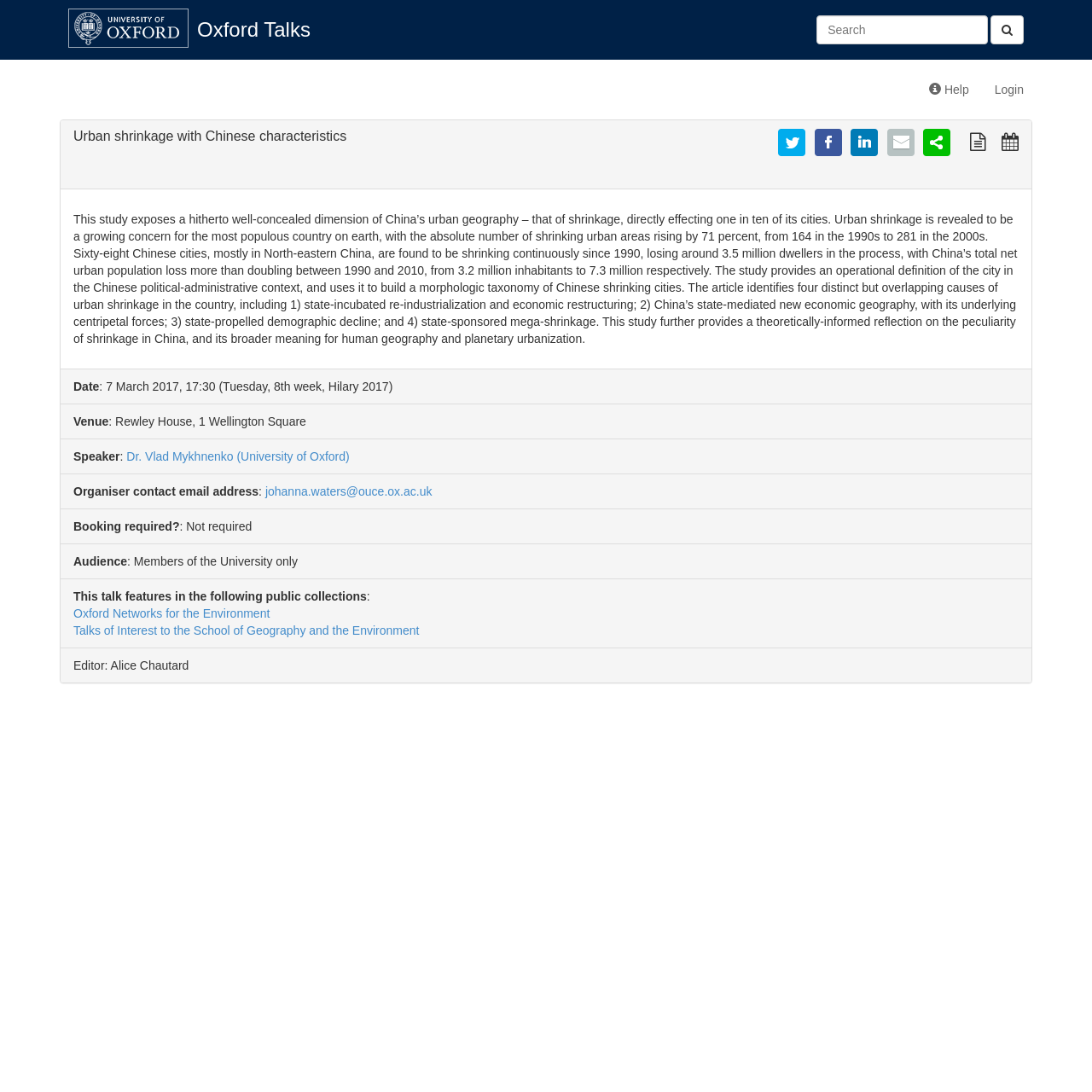Locate the bounding box coordinates of the region to be clicked to comply with the following instruction: "View a plain text version of this talk". The coordinates must be four float numbers between 0 and 1, in the form [left, top, right, bottom].

[0.888, 0.123, 0.905, 0.136]